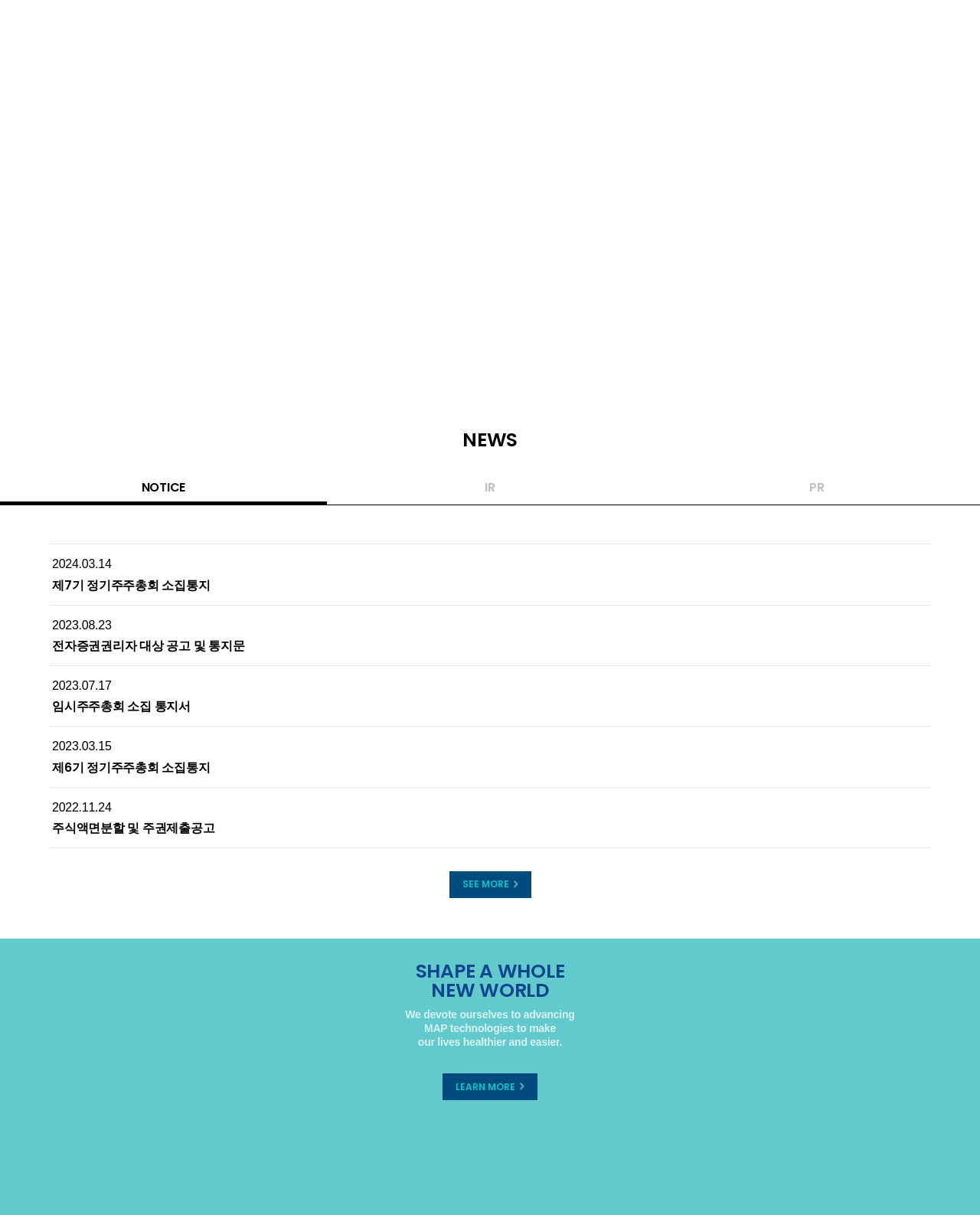Given the element description 2024.03.14 제7기 정기주주총회 소집통지, predict the bounding box coordinates for the UI element in the webpage screenshot. The format should be (top-left x, top-left y, bottom-right x, bottom-right y), and the values should be between 0 and 1.

[0.053, 0.458, 0.947, 0.488]